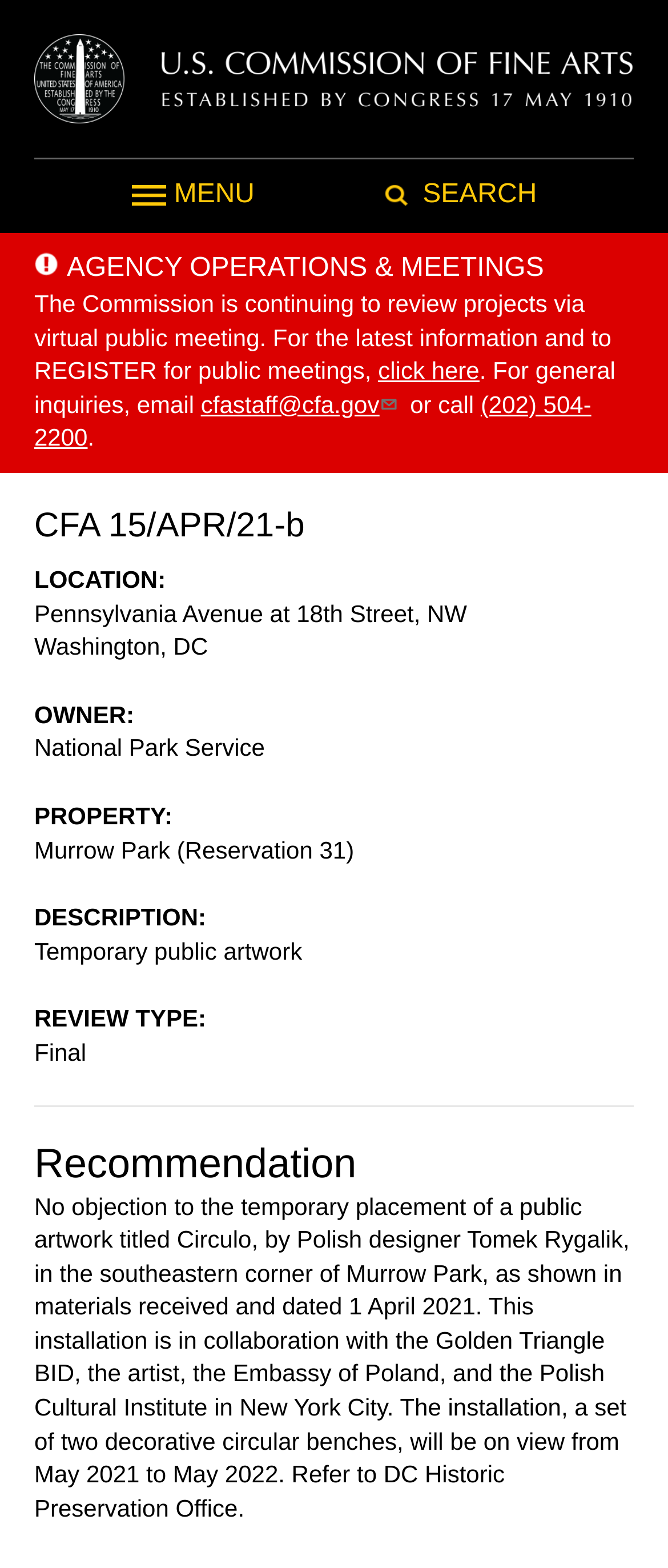Reply to the question with a brief word or phrase: What is the type of review?

Final